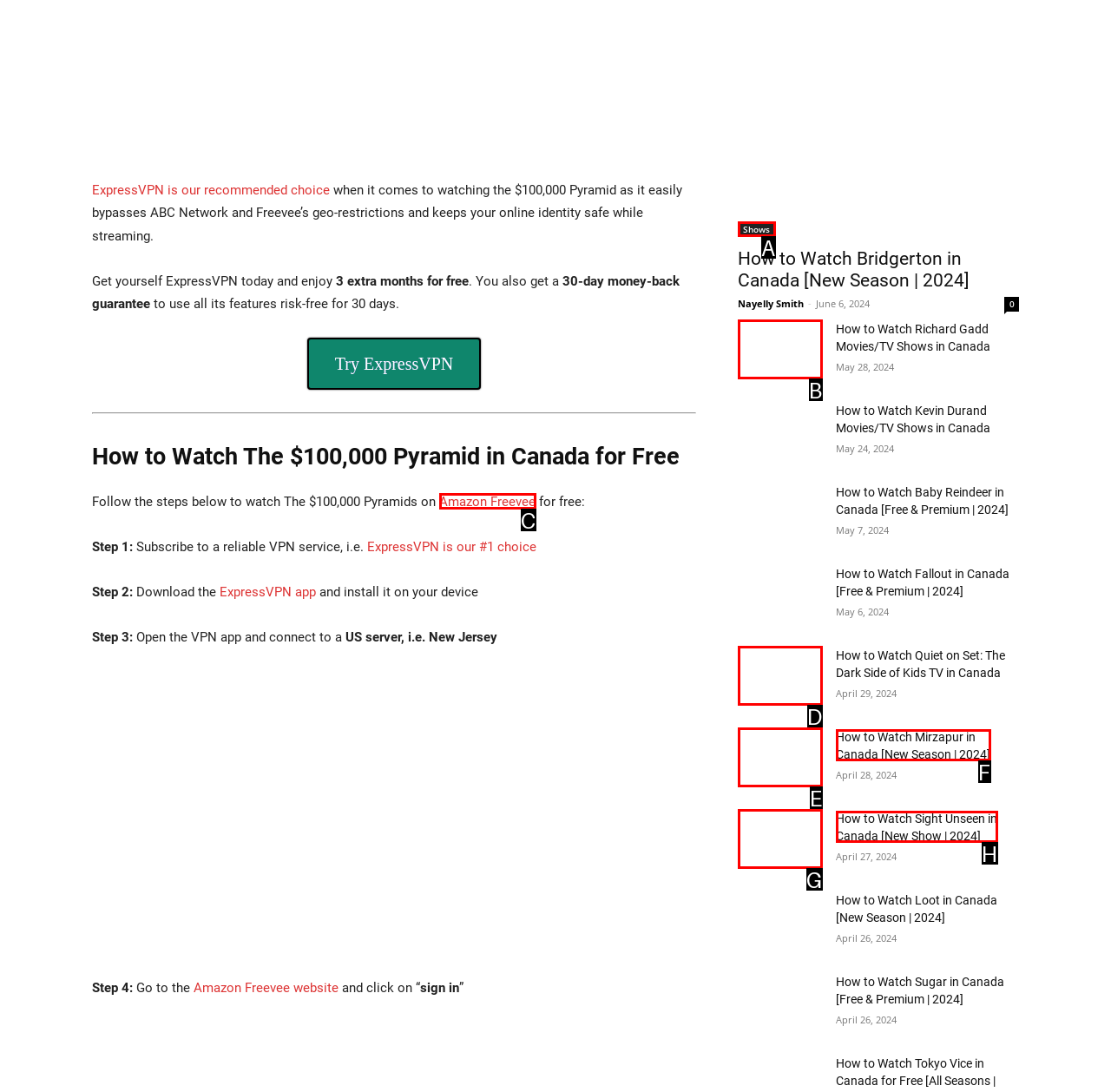Determine the UI element that matches the description: Shows
Answer with the letter from the given choices.

A